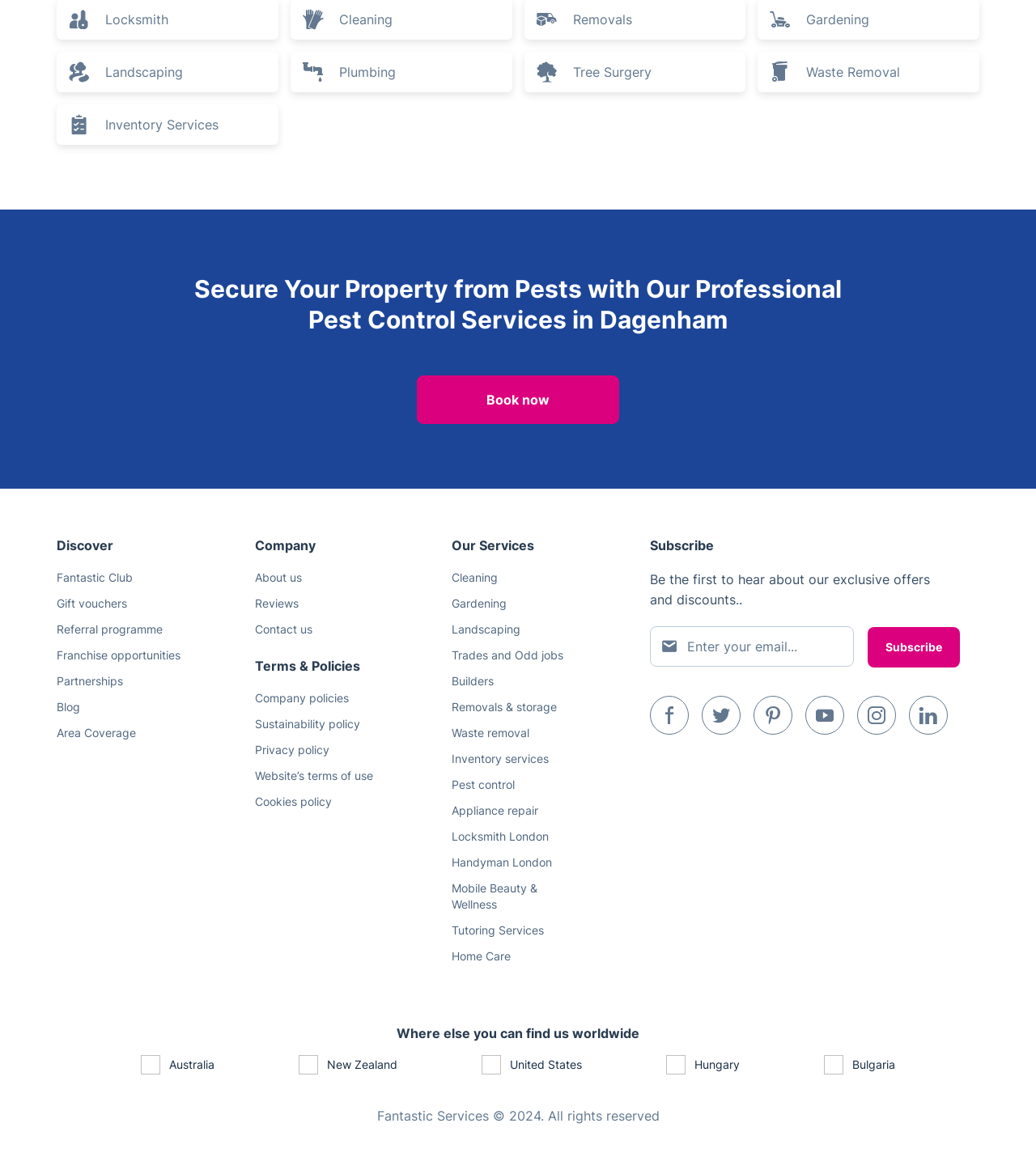Identify the bounding box coordinates for the region of the element that should be clicked to carry out the instruction: "Follow on Facebook". The bounding box coordinates should be four float numbers between 0 and 1, i.e., [left, top, right, bottom].

[0.627, 0.593, 0.664, 0.626]